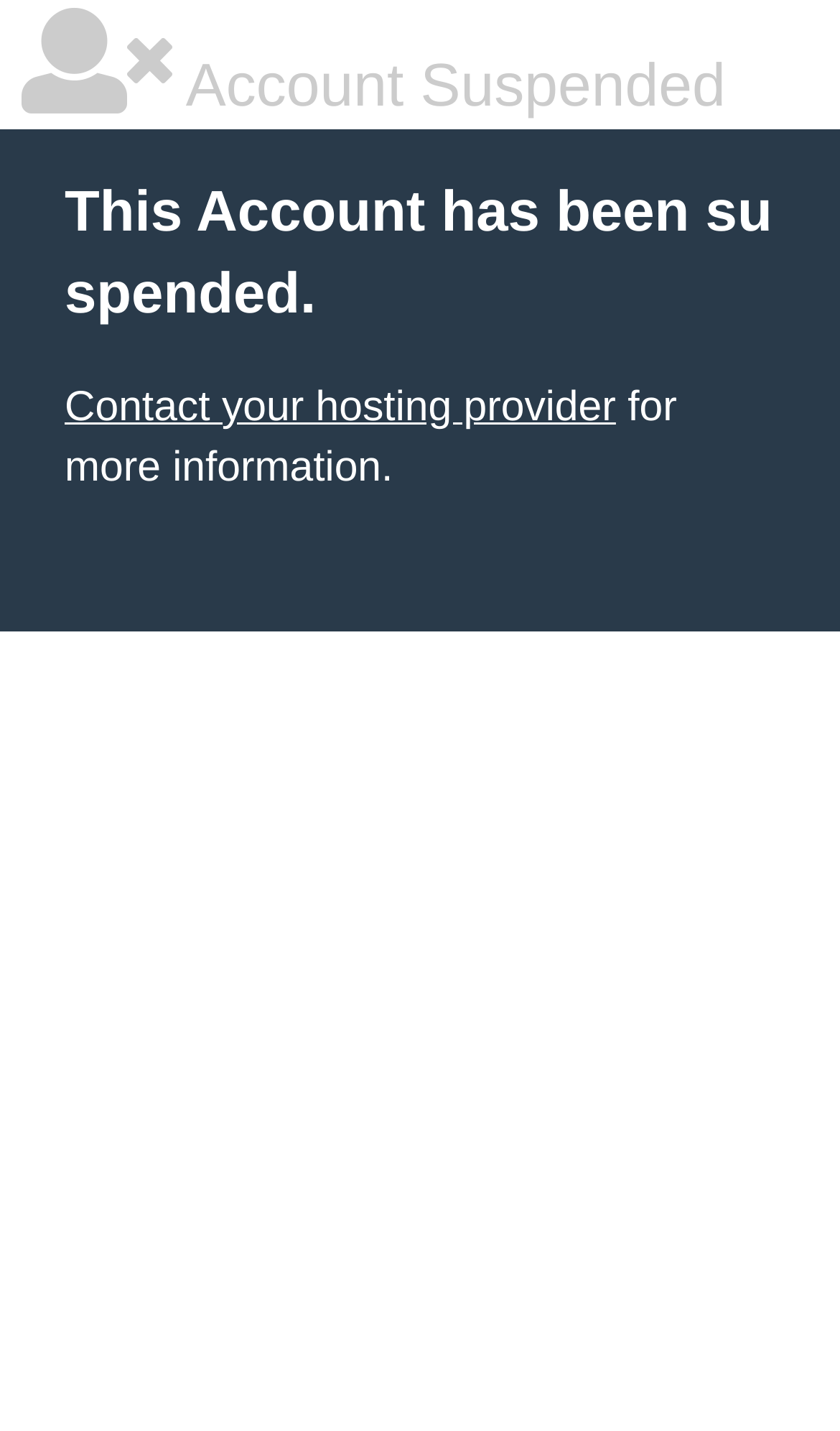Extract the bounding box coordinates for the HTML element that matches this description: "Contact your hosting provider". The coordinates should be four float numbers between 0 and 1, i.e., [left, top, right, bottom].

[0.077, 0.268, 0.733, 0.301]